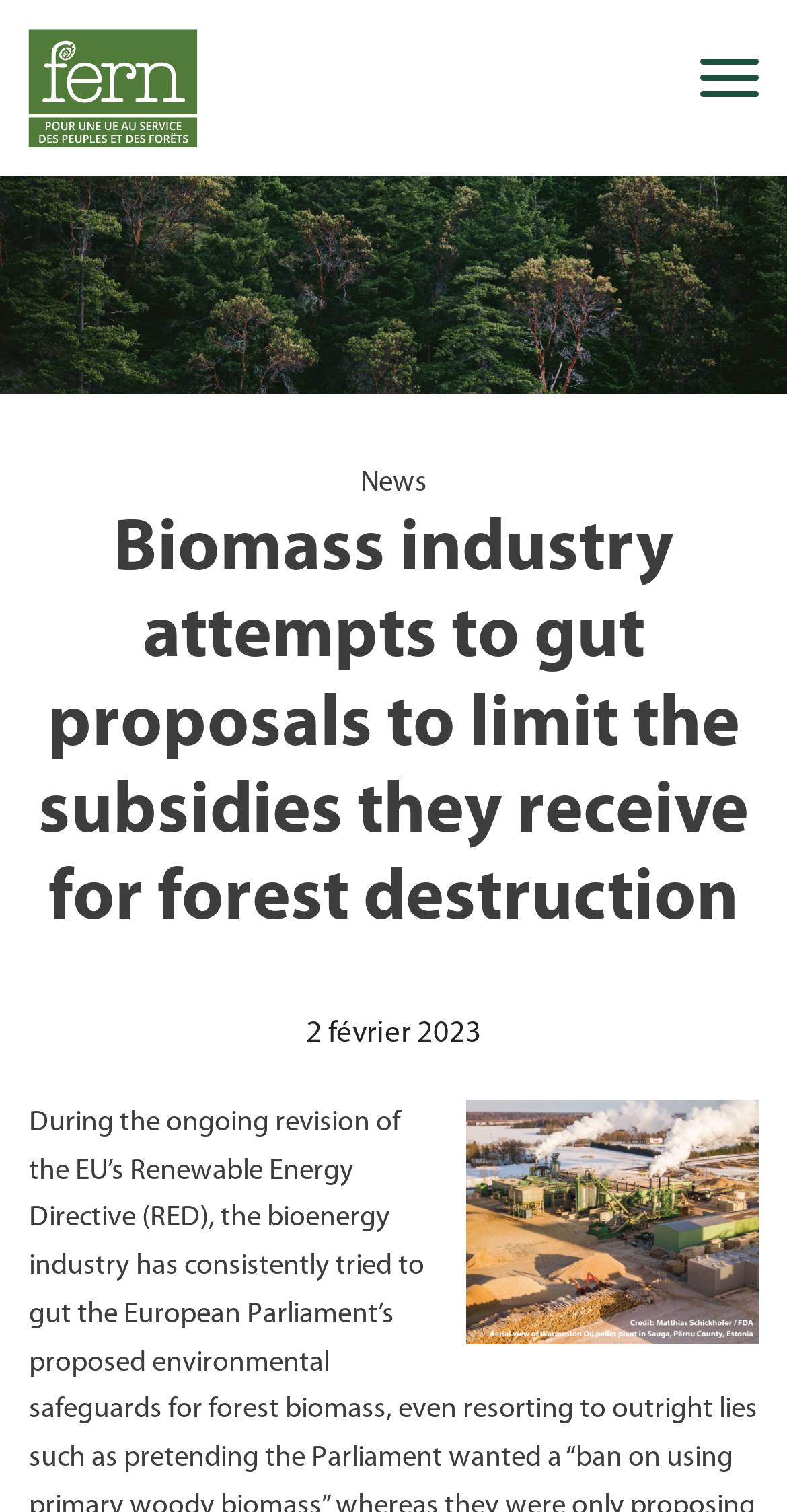Provide the bounding box coordinates of the area you need to click to execute the following instruction: "Check Twitter page".

[0.338, 0.243, 0.434, 0.293]